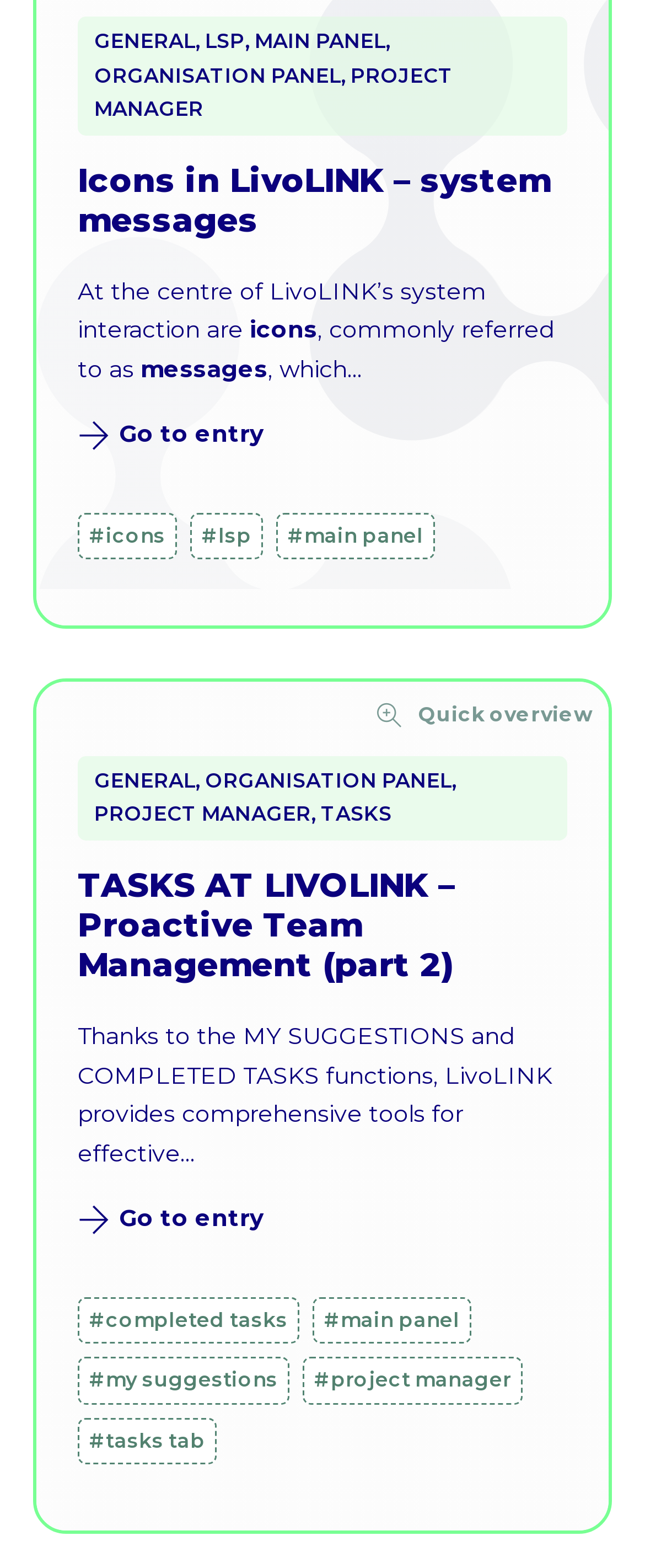Please specify the bounding box coordinates of the clickable section necessary to execute the following command: "View Icons in LivoLINK – system messages".

[0.121, 0.102, 0.879, 0.249]